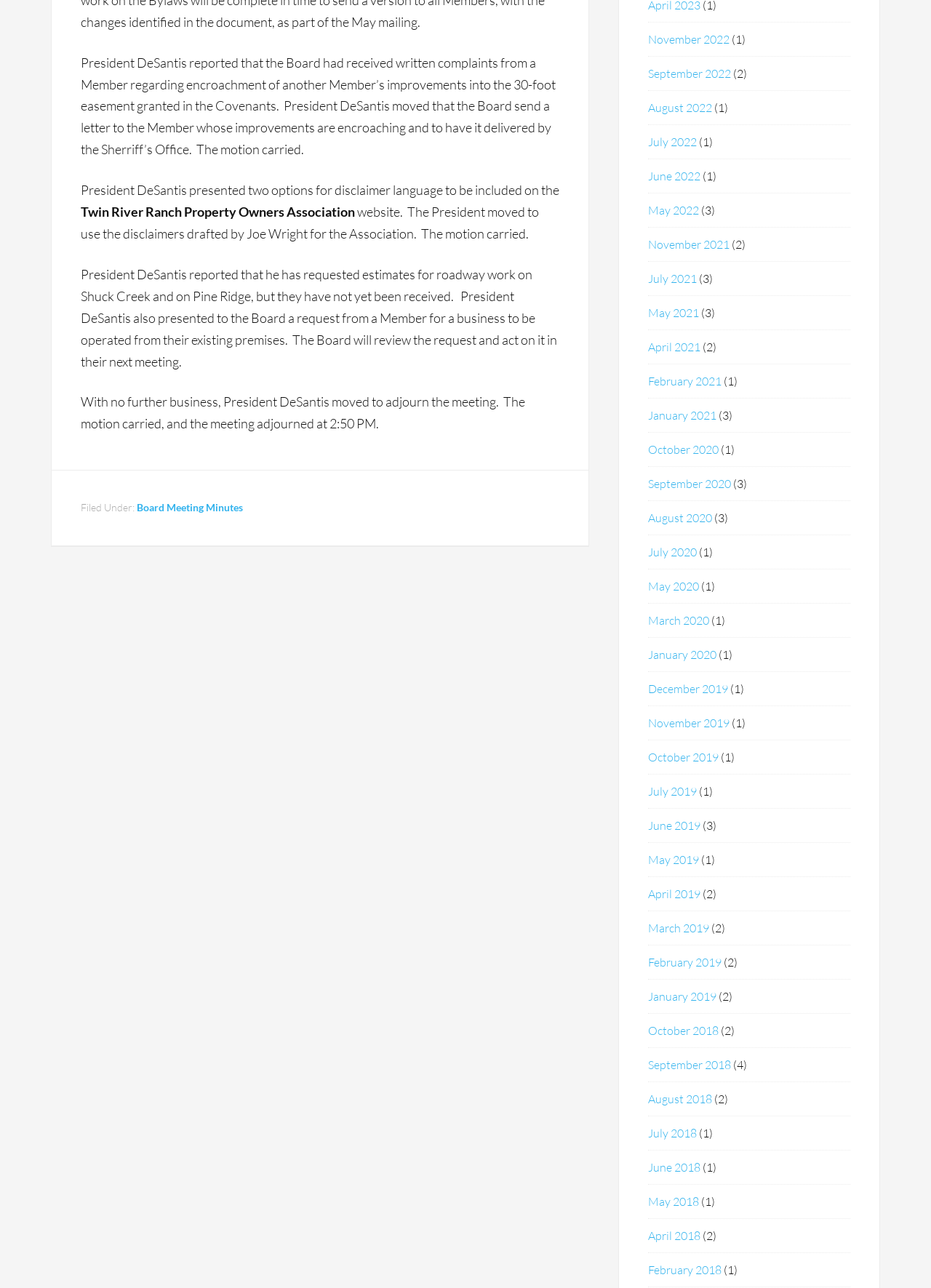How many months are listed?
Your answer should be a single word or phrase derived from the screenshot.

24